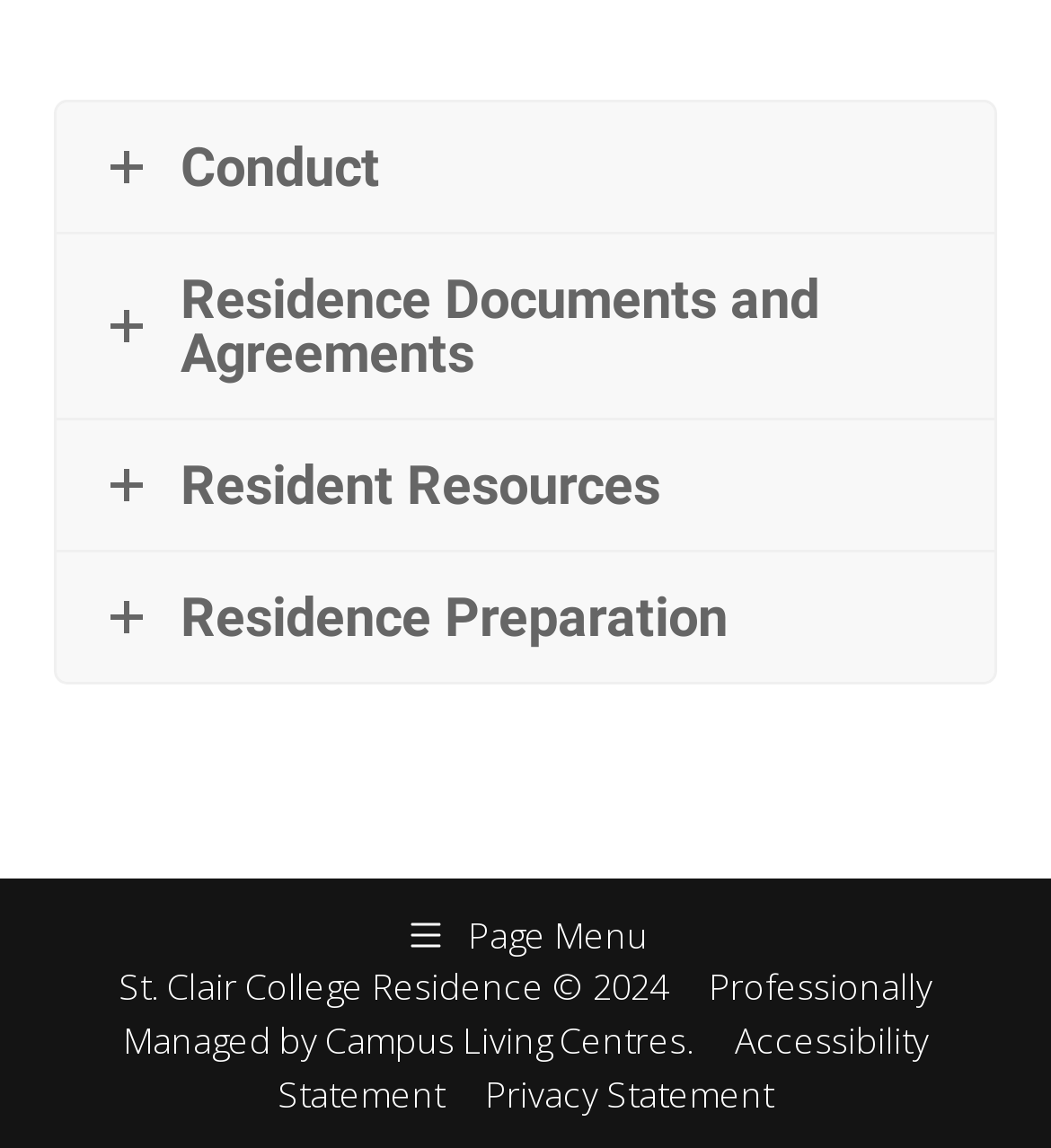Please identify the bounding box coordinates of the element that needs to be clicked to execute the following command: "learn about mental health". Provide the bounding box using four float numbers between 0 and 1, formatted as [left, top, right, bottom].

None